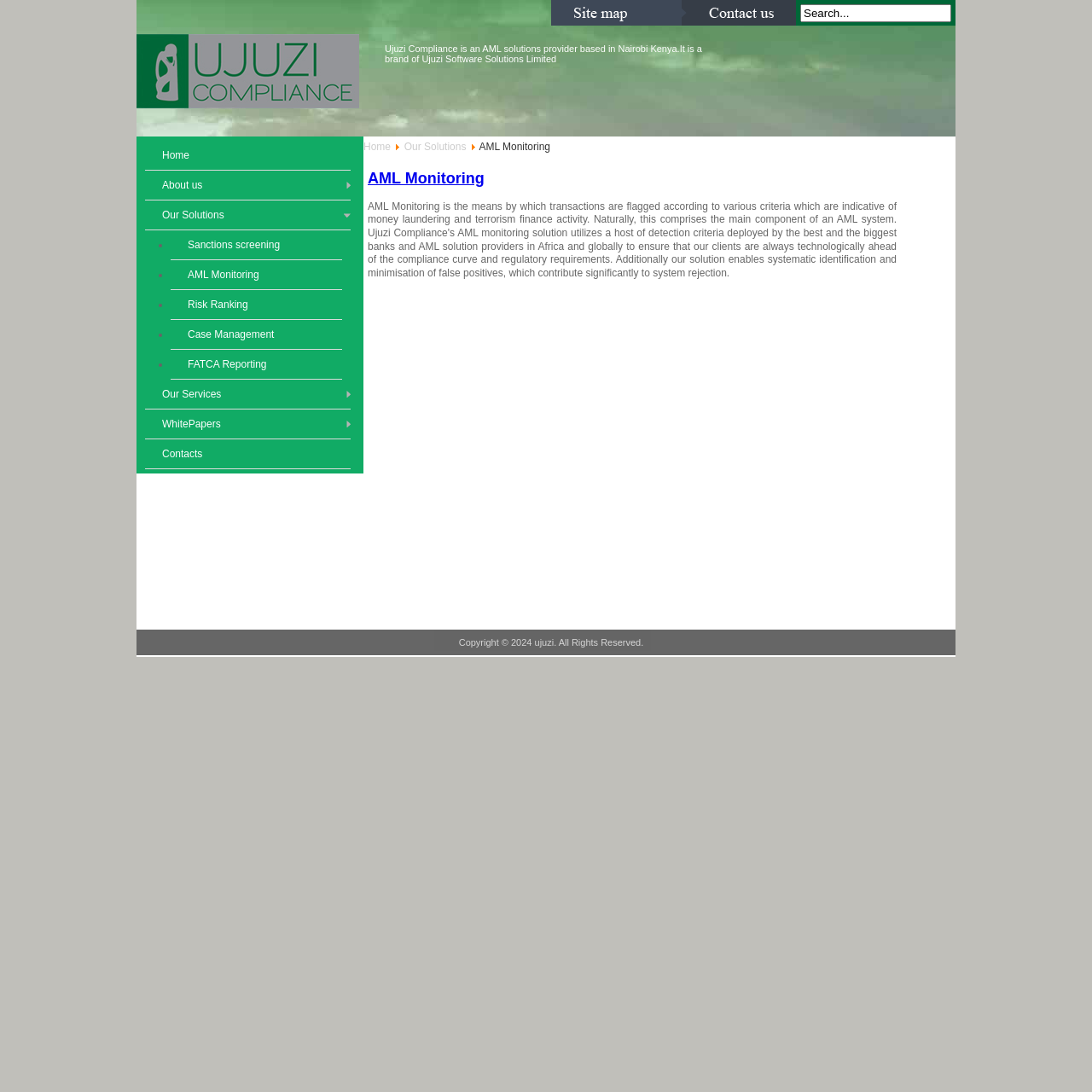Use a single word or phrase to answer the question:
What is the location of the company?

Nairobi, Kenya